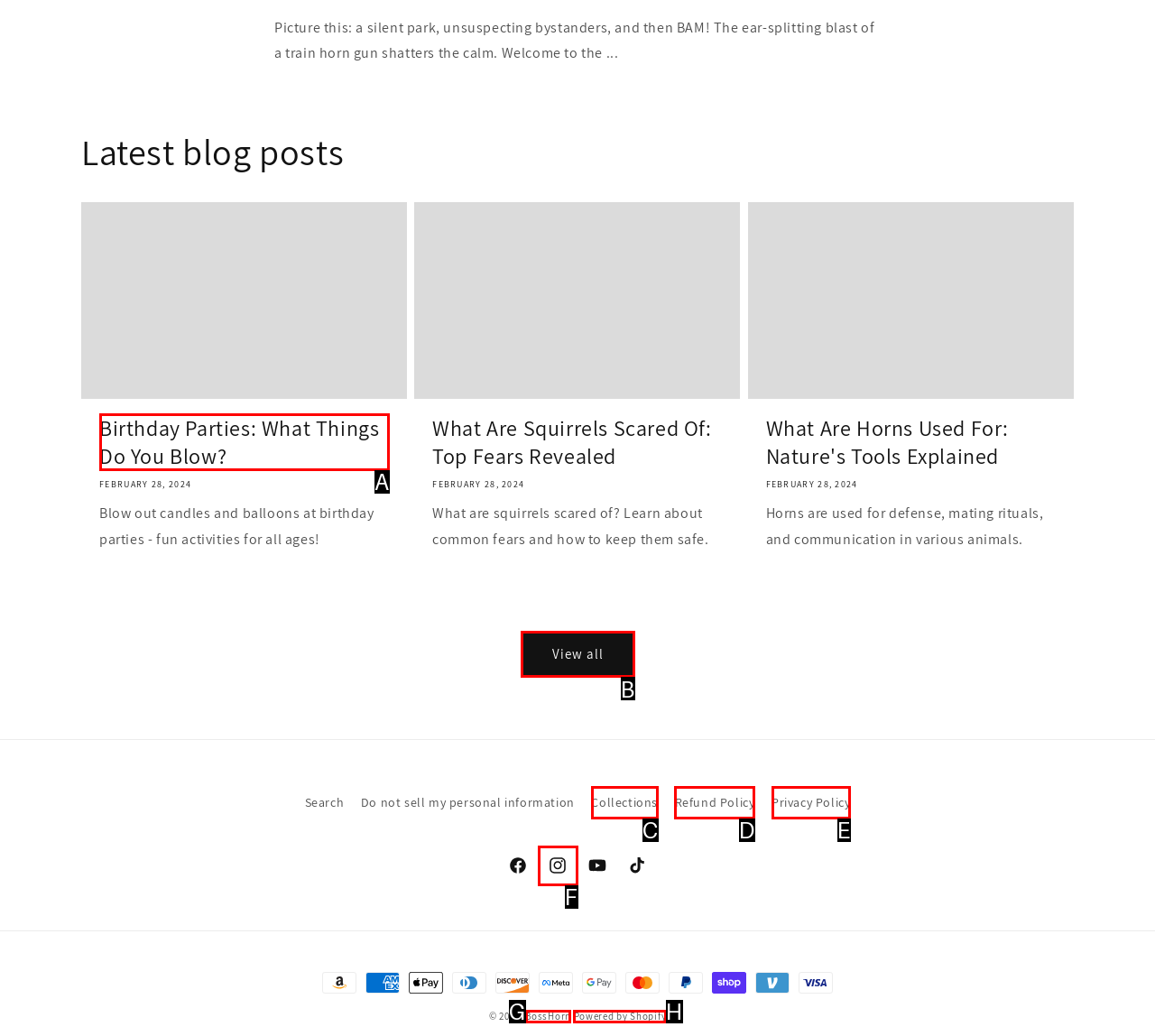Based on the description: Powered by Shopify
Select the letter of the corresponding UI element from the choices provided.

H